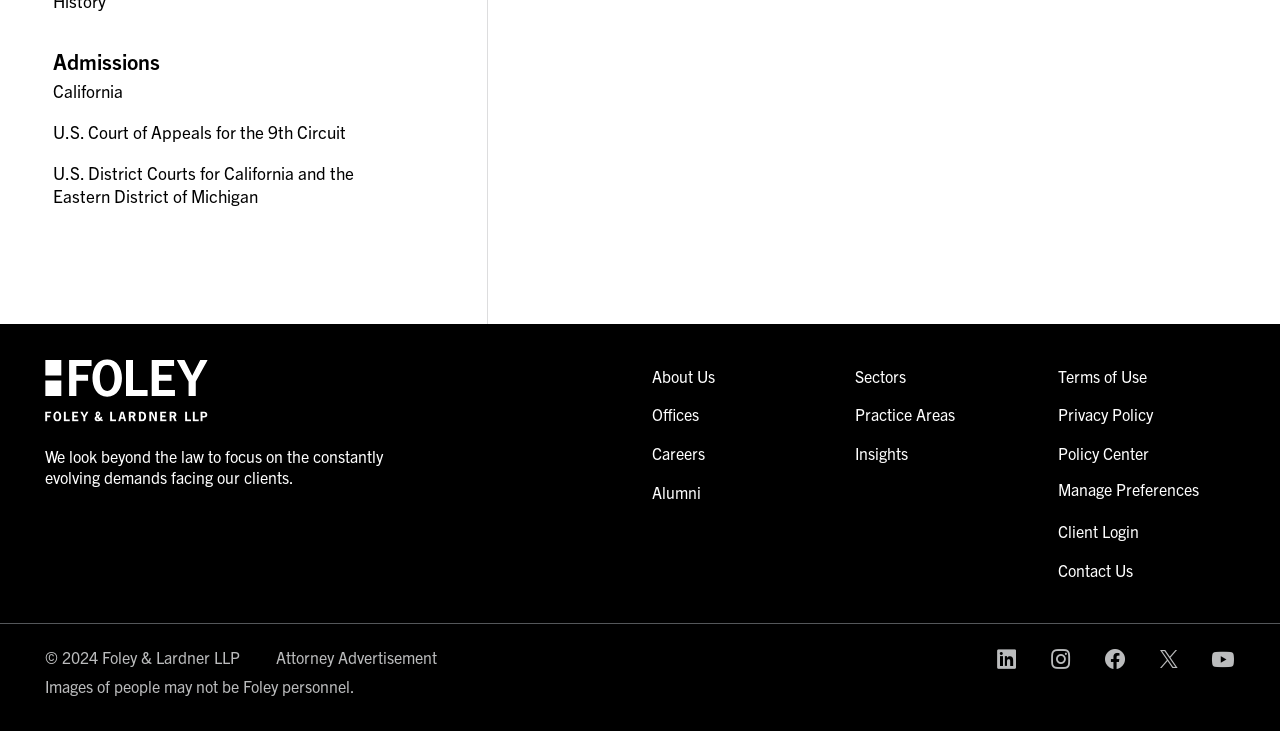For the element described, predict the bounding box coordinates as (top-left x, top-left y, bottom-right x, bottom-right y). All values should be between 0 and 1. Element description: Bailout Frenzy Comes to Naperville

None